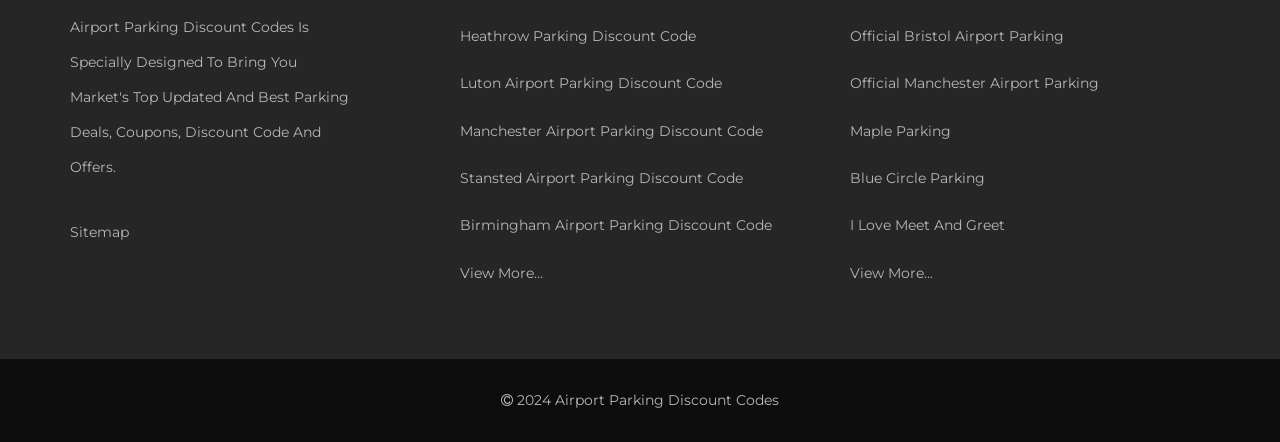Please determine the bounding box coordinates for the element that should be clicked to follow these instructions: "Check 2024 Airport Parking Discount Codes".

[0.401, 0.885, 0.609, 0.926]